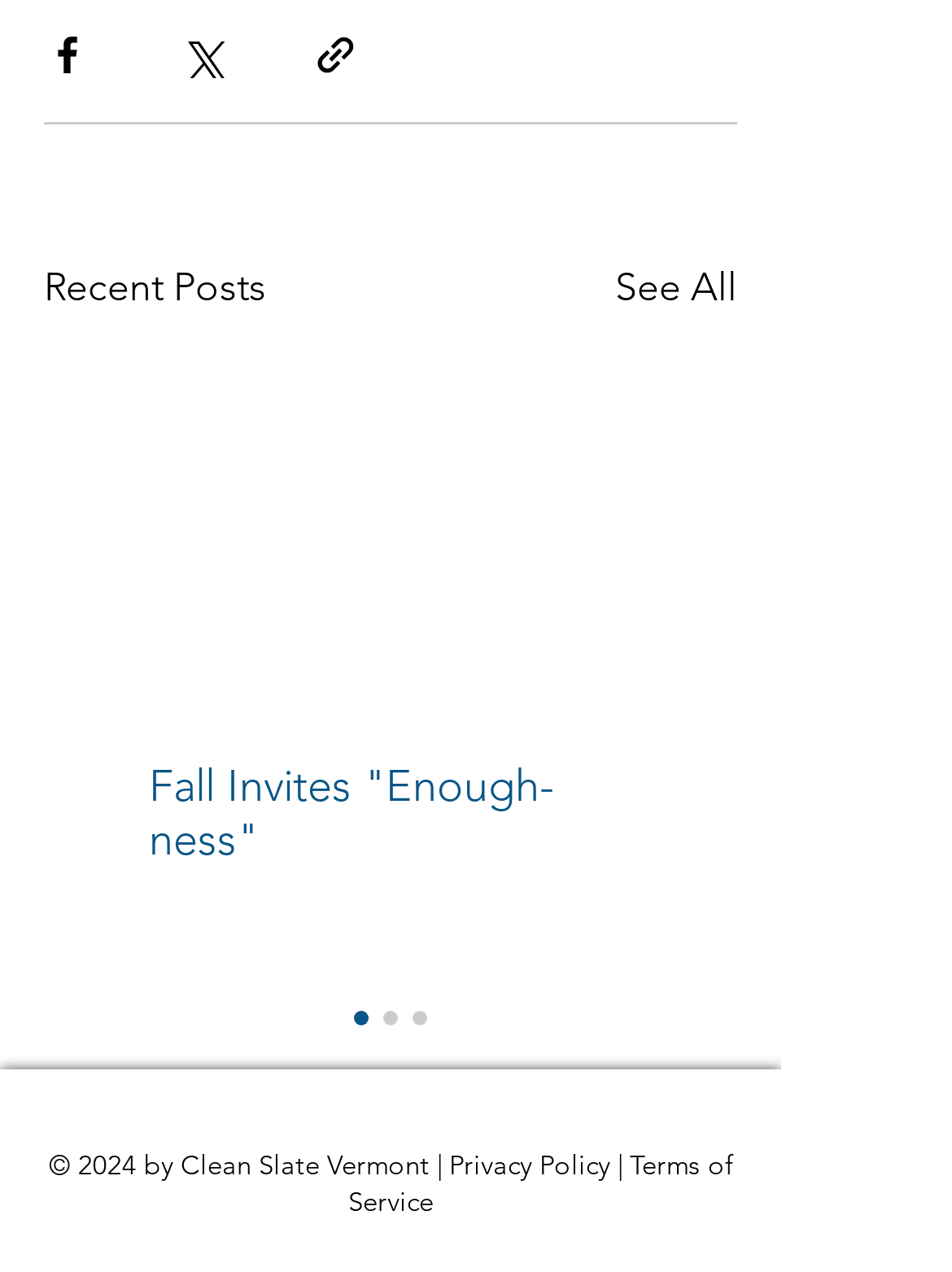Give a one-word or one-phrase response to the question:
What is the purpose of the buttons at the top?

Share content